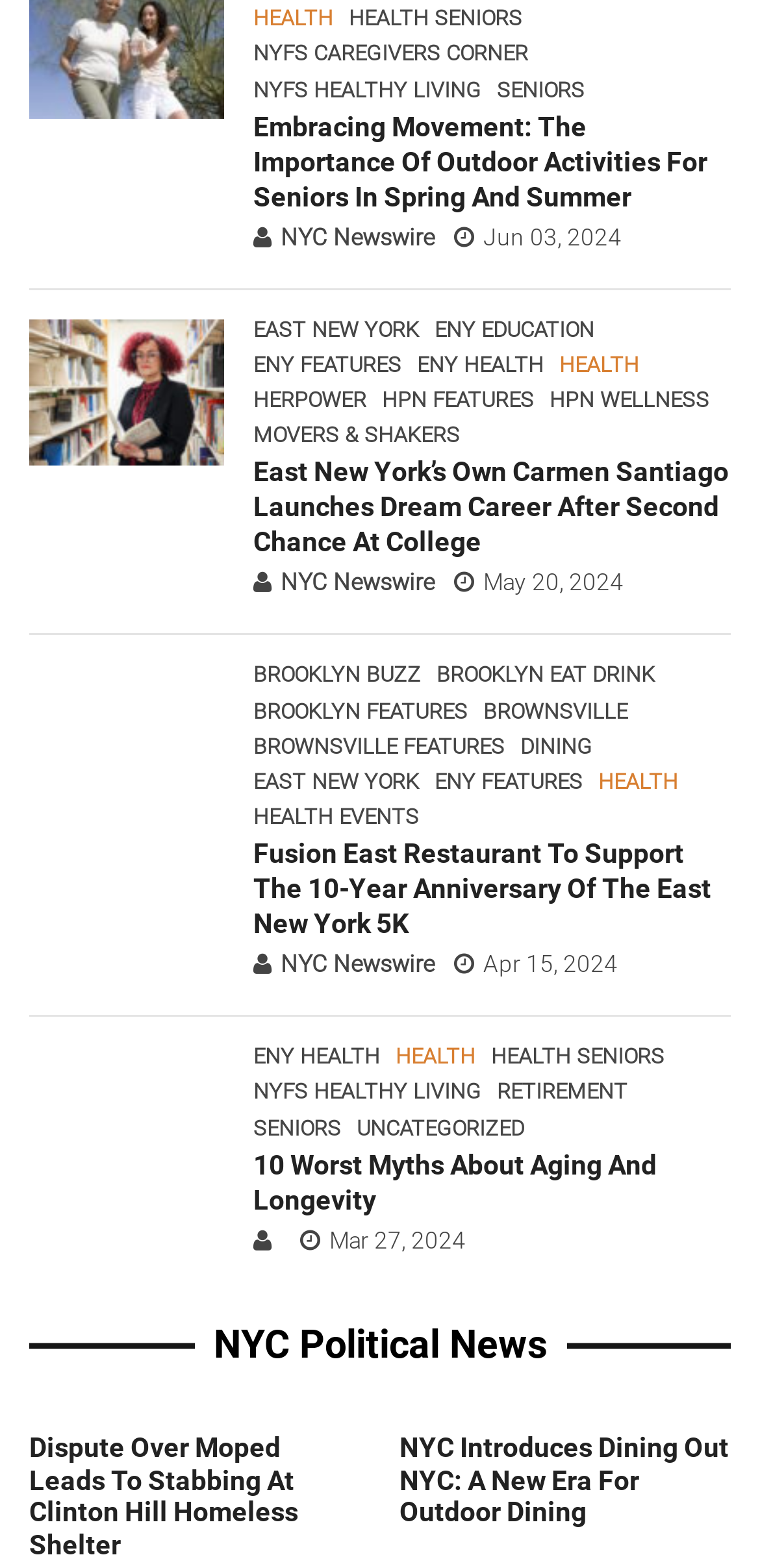Can you specify the bounding box coordinates for the region that should be clicked to fulfill this instruction: "Visit NYFS HEALTHY LIVING page".

[0.333, 0.047, 0.633, 0.069]